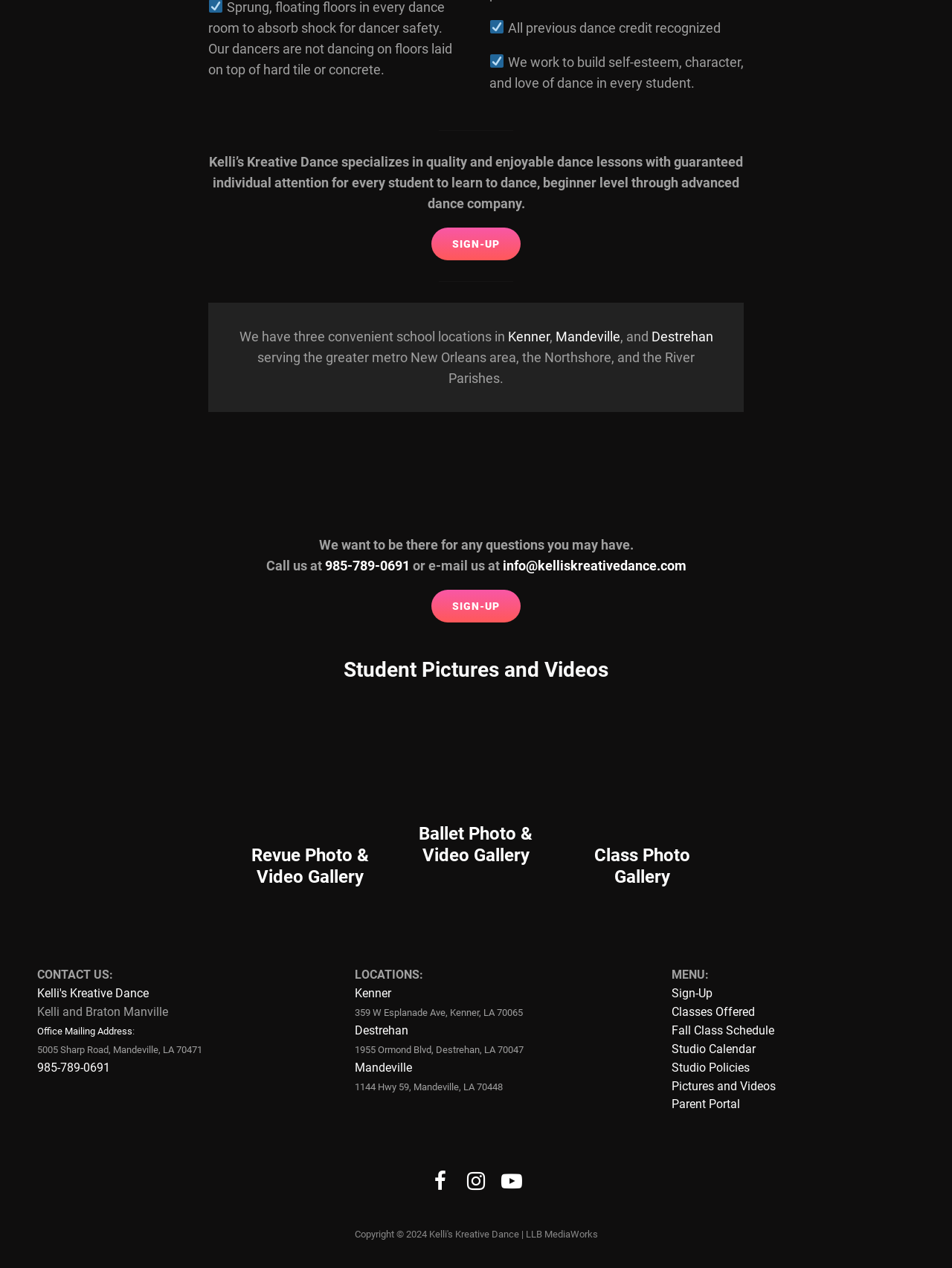Highlight the bounding box coordinates of the element that should be clicked to carry out the following instruction: "Visit the Facebook page". The coordinates must be given as four float numbers ranging from 0 to 1, i.e., [left, top, right, bottom].

[0.448, 0.921, 0.477, 0.942]